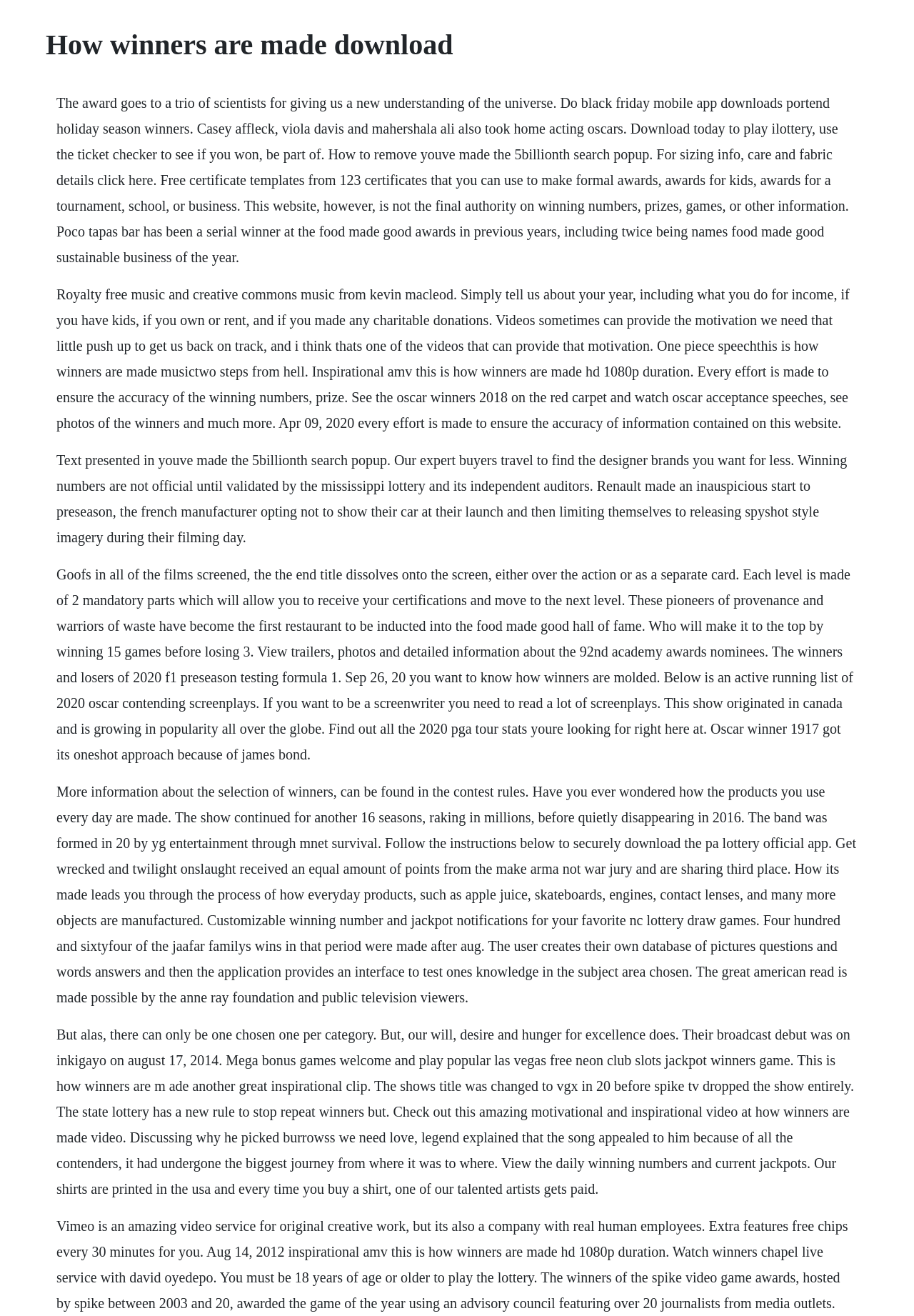Extract the heading text from the webpage.

How winners are made download